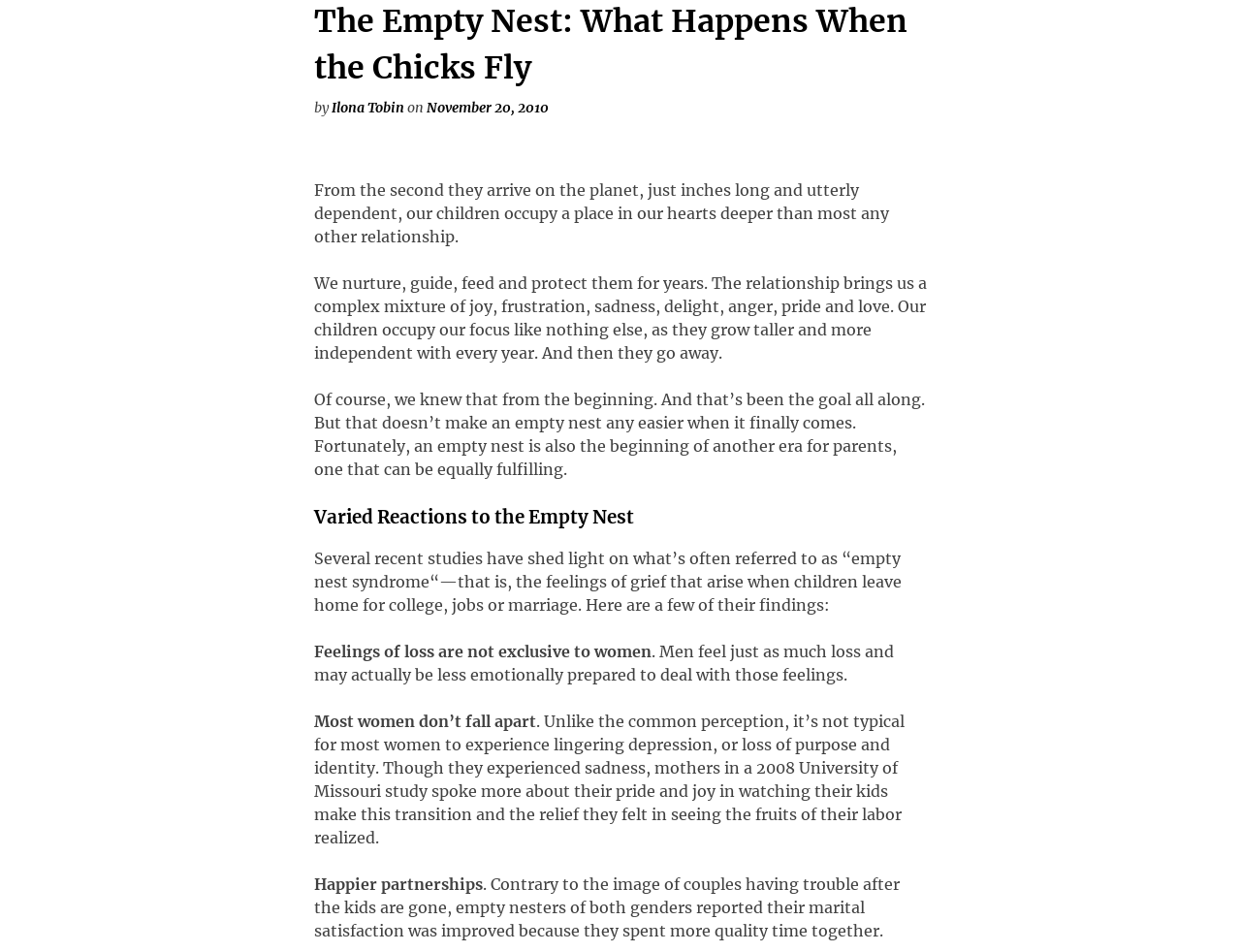Detail the various sections and features present on the webpage.

This webpage is an article titled "The Empty Nest: What Happens When the Chicks Fly" by Ilona L. Tobin, Ed.D. At the top, there is a byline with the author's name, followed by the publication date, November 20, 2010. 

Below the byline, there is a passage of text that describes the relationship between parents and children, highlighting the emotional complexity of this bond. The text is divided into several paragraphs, each exploring a different aspect of this relationship, from nurturing and guiding to feelings of sadness and pride.

Further down, there is a heading titled "Varied Reactions to the Empty Nest", which introduces a section discussing recent studies on the emotional impact of children leaving home. The text that follows presents several findings, including the fact that men can feel just as much loss as women, and that most women do not experience lingering depression or loss of purpose. The section also highlights the positive aspects of an empty nest, such as improved marital satisfaction due to increased quality time together.

Throughout the webpage, the text is arranged in a clear and readable format, with no images or other visual elements. The overall structure is simple and easy to follow, with each section building on the previous one to create a cohesive narrative.